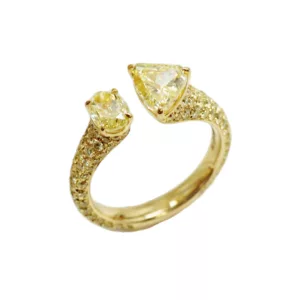Describe the image thoroughly.

This exquisite ring showcases a unique design featuring two elegantly cut stones. The centerpiece consists of a striking yellow pear-shaped diamond, complemented by a smaller triangular yellow diamond, both meticulously set on a delicate gold band. The band is adorned with shimmering accents, enhancing the overall brilliance and sophistication of the piece. Ideal for those seeking a modern twist on classic elegance, this ring exemplifies how key details, like the arrangement and choice of stones, contribute to a piece that truly captures the essence of personal style and luxury. Perfect for engagements, anniversaries, or as a statement accessory, this ring reflects a harmonious blend of beauty and craft.